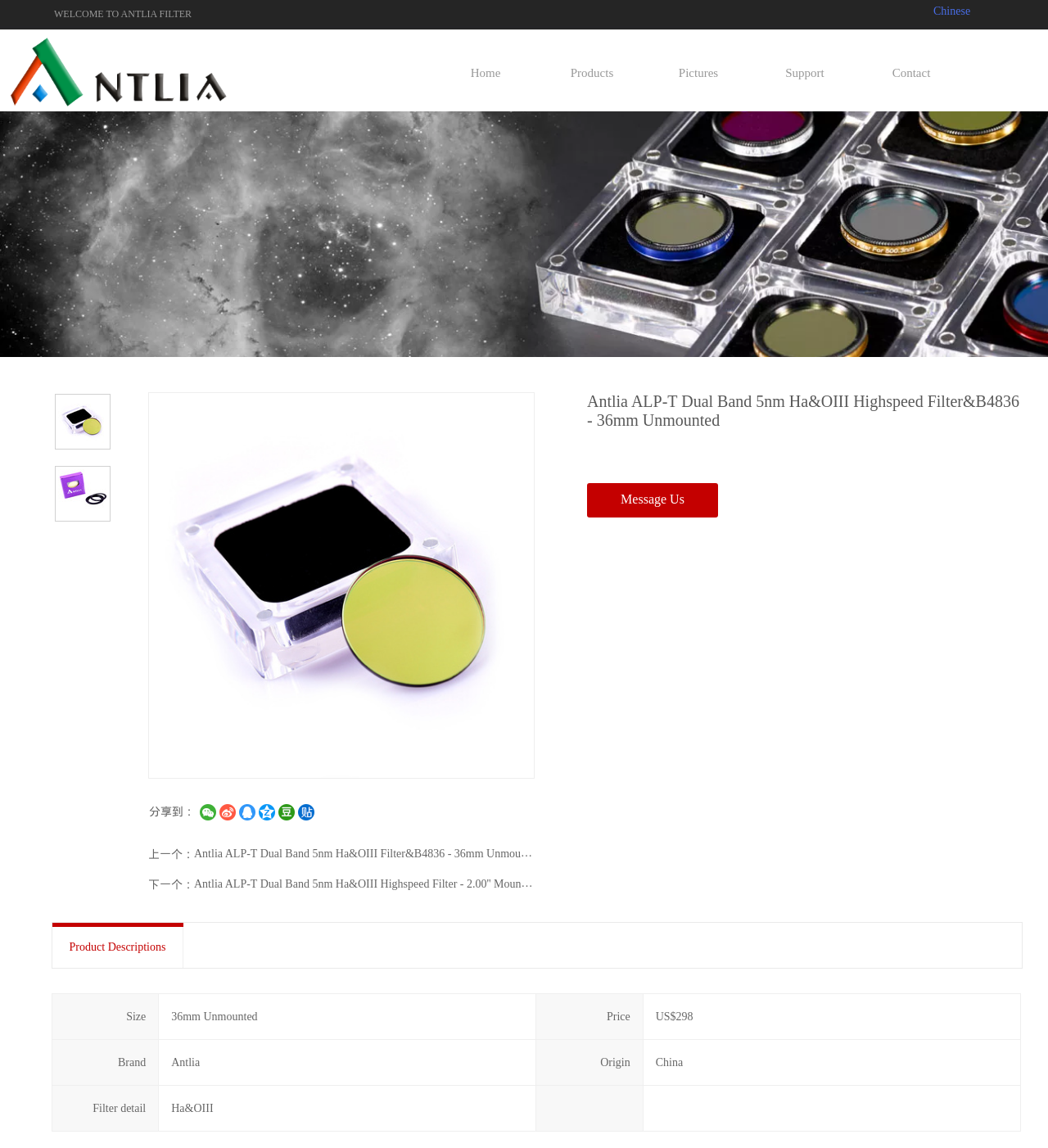Determine the bounding box coordinates of the element that should be clicked to execute the following command: "Click the 'Home' link".

[0.428, 0.038, 0.475, 0.089]